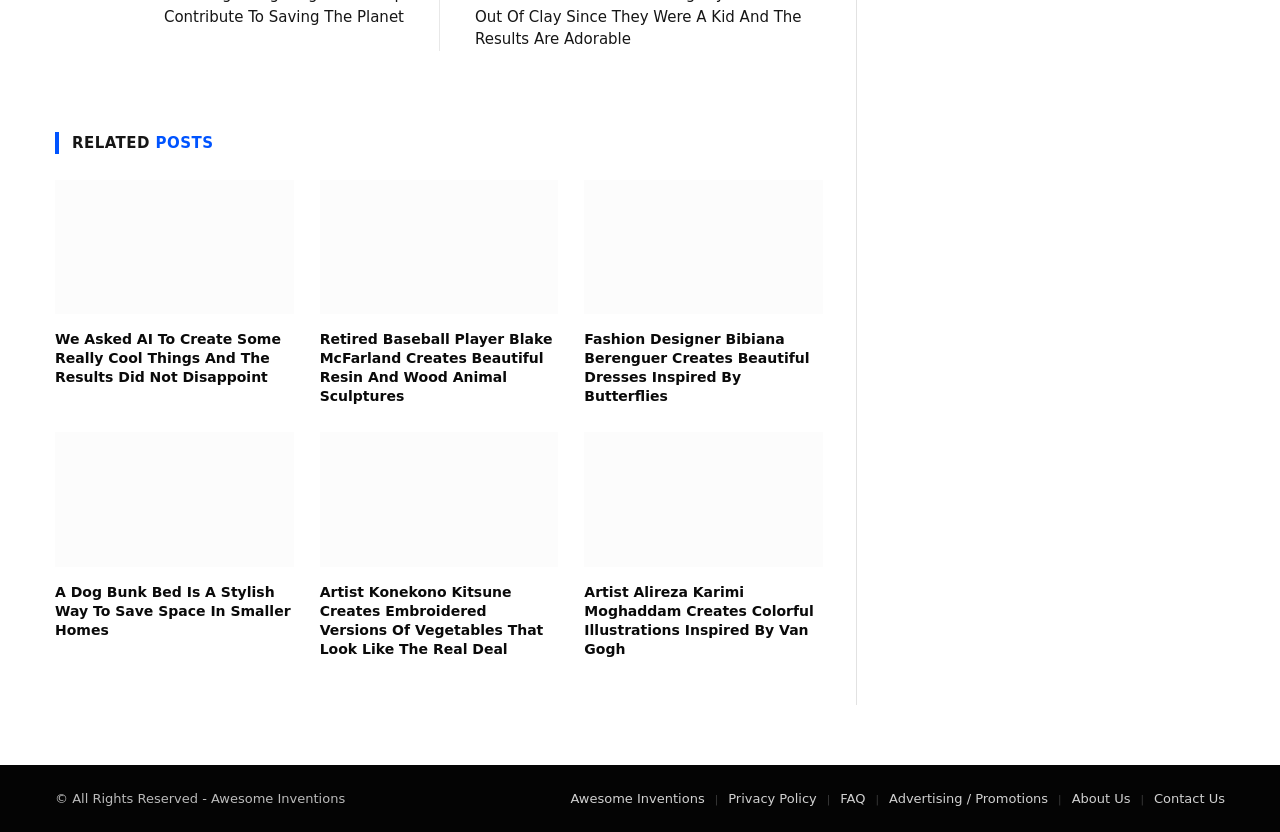What is the title of the first article?
Based on the screenshot, respond with a single word or phrase.

cool things